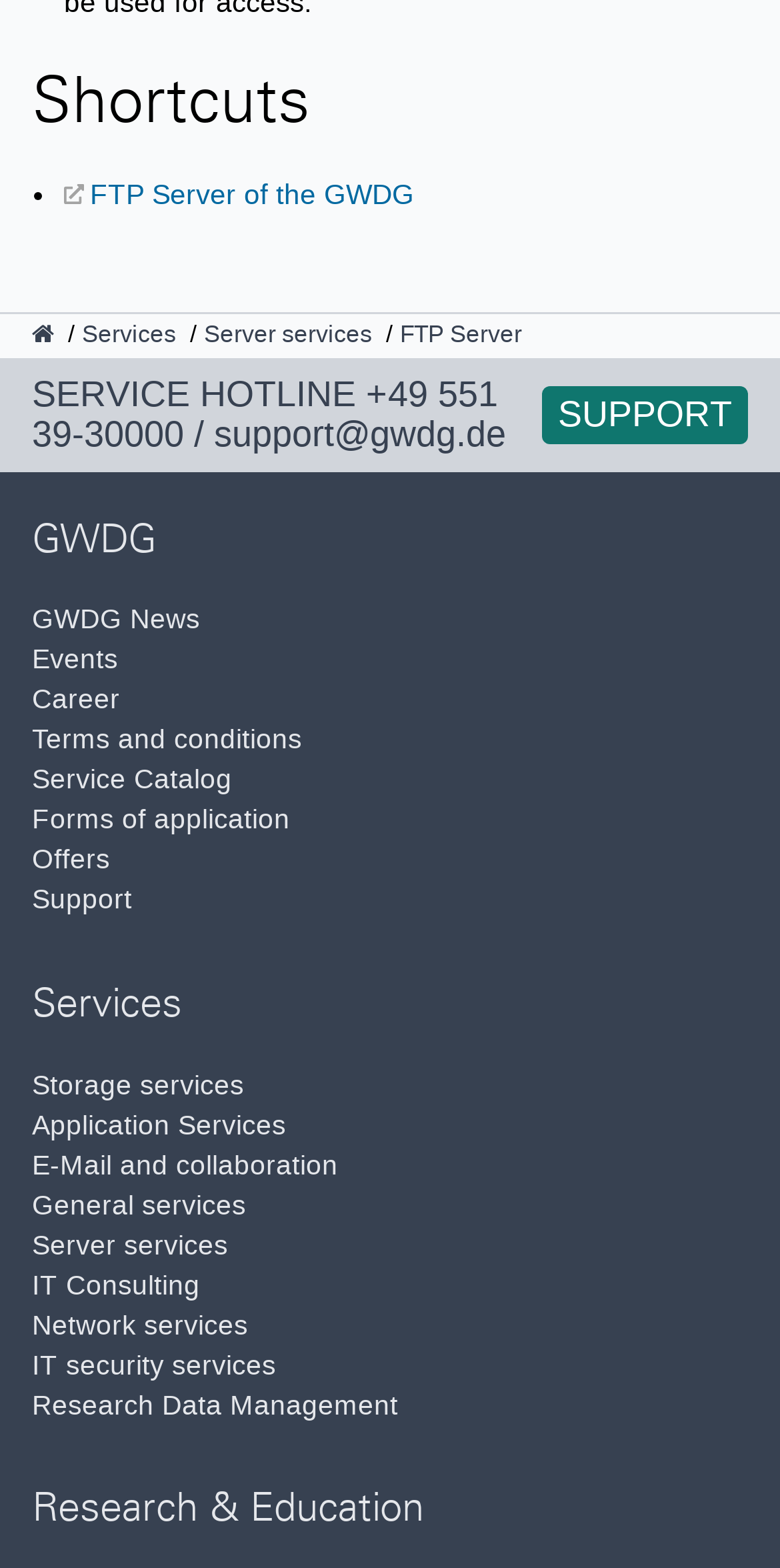Please find the bounding box for the following UI element description. Provide the coordinates in (top-left x, top-left y, bottom-right x, bottom-right y) format, with values between 0 and 1: FTP Server of the GWDG

[0.082, 0.114, 0.531, 0.134]